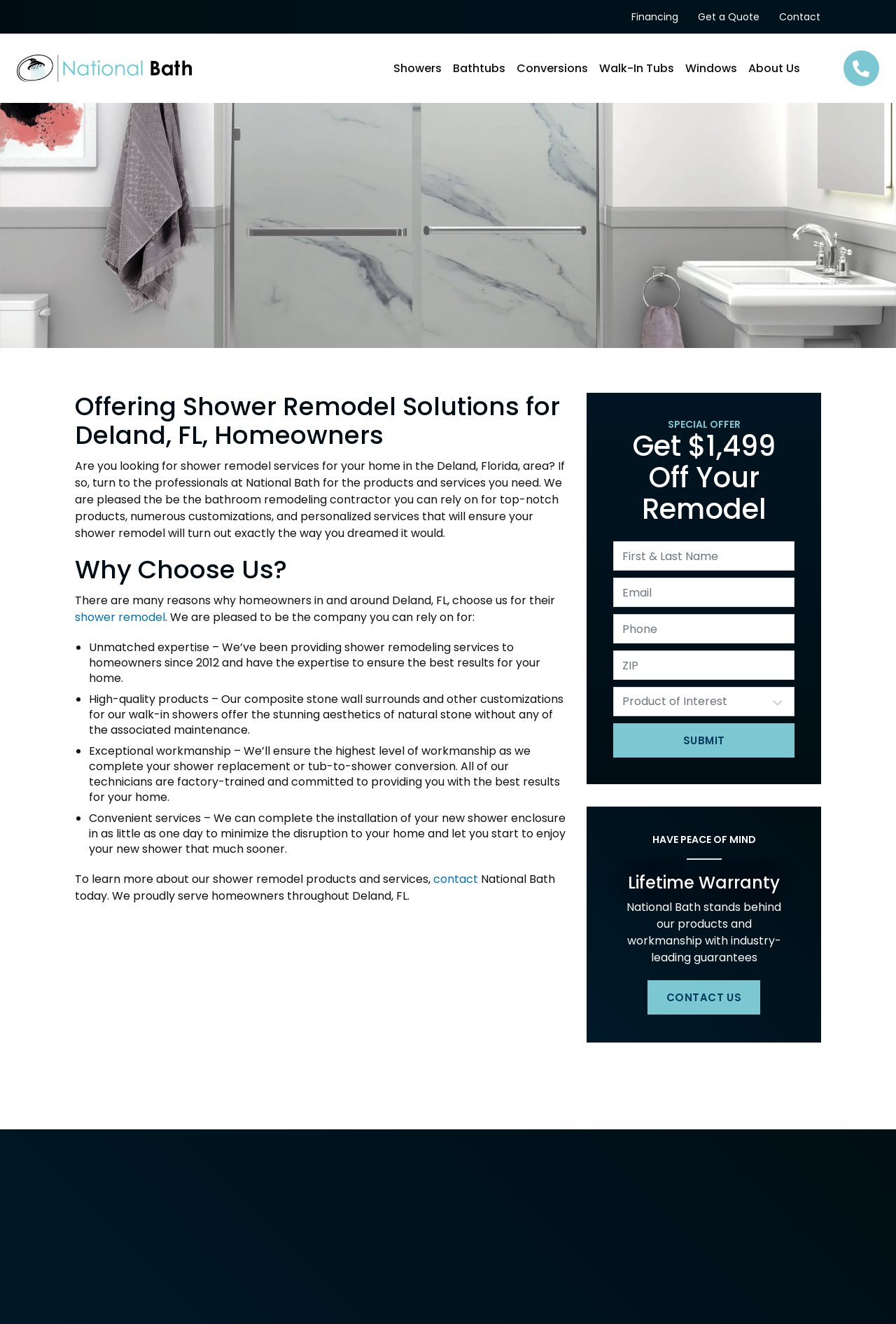Locate the bounding box coordinates of the area to click to fulfill this instruction: "Click on Financing". The bounding box should be presented as four float numbers between 0 and 1, in the order [left, top, right, bottom].

[0.694, 0.002, 0.768, 0.024]